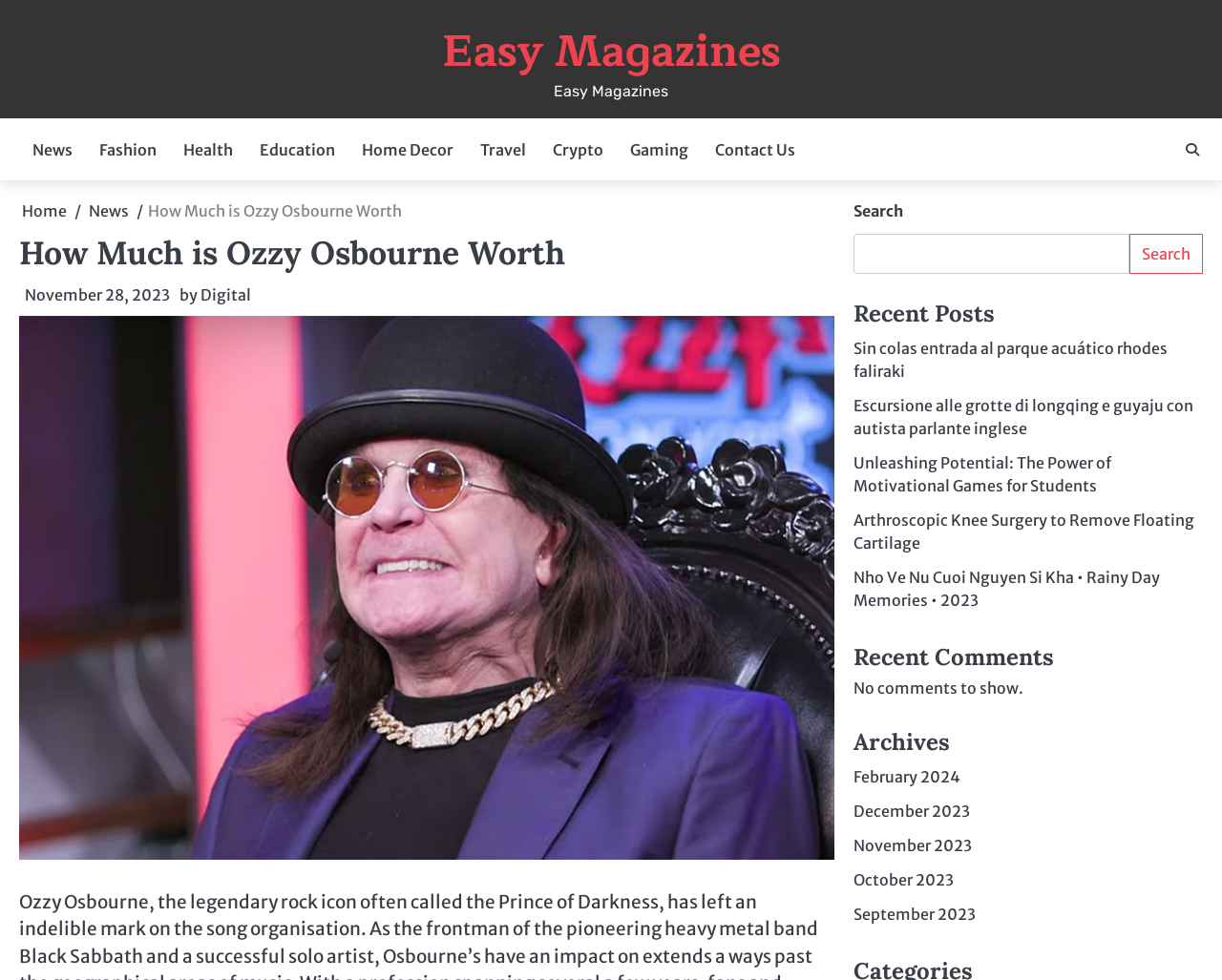Can you provide the bounding box coordinates for the element that should be clicked to implement the instruction: "Click on the 'News' link"?

[0.016, 0.131, 0.07, 0.174]